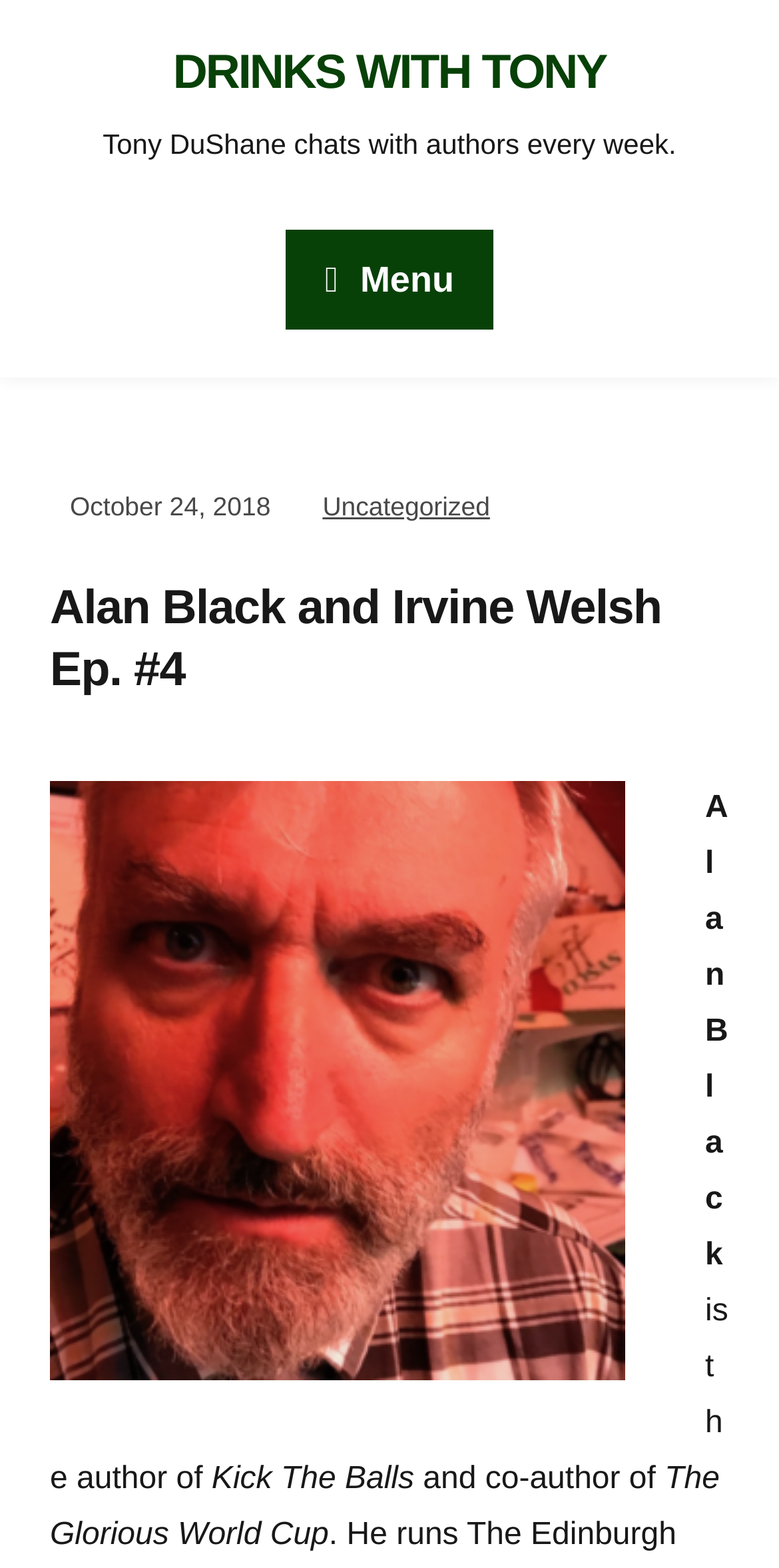Provide the bounding box coordinates for the UI element that is described by this text: "Menu Menu". The coordinates should be in the form of four float numbers between 0 and 1: [left, top, right, bottom].

[0.366, 0.147, 0.634, 0.21]